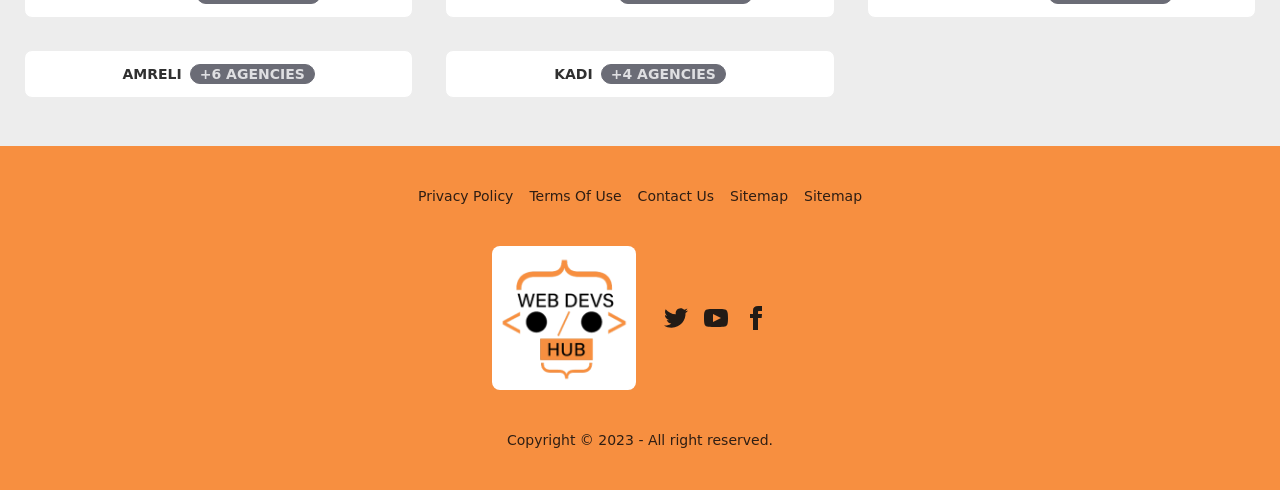Refer to the image and offer a detailed explanation in response to the question: What is the logo above the footer links?

The image element with the description 'logo' is located above the footer links, which suggests that it is the logo of the website.